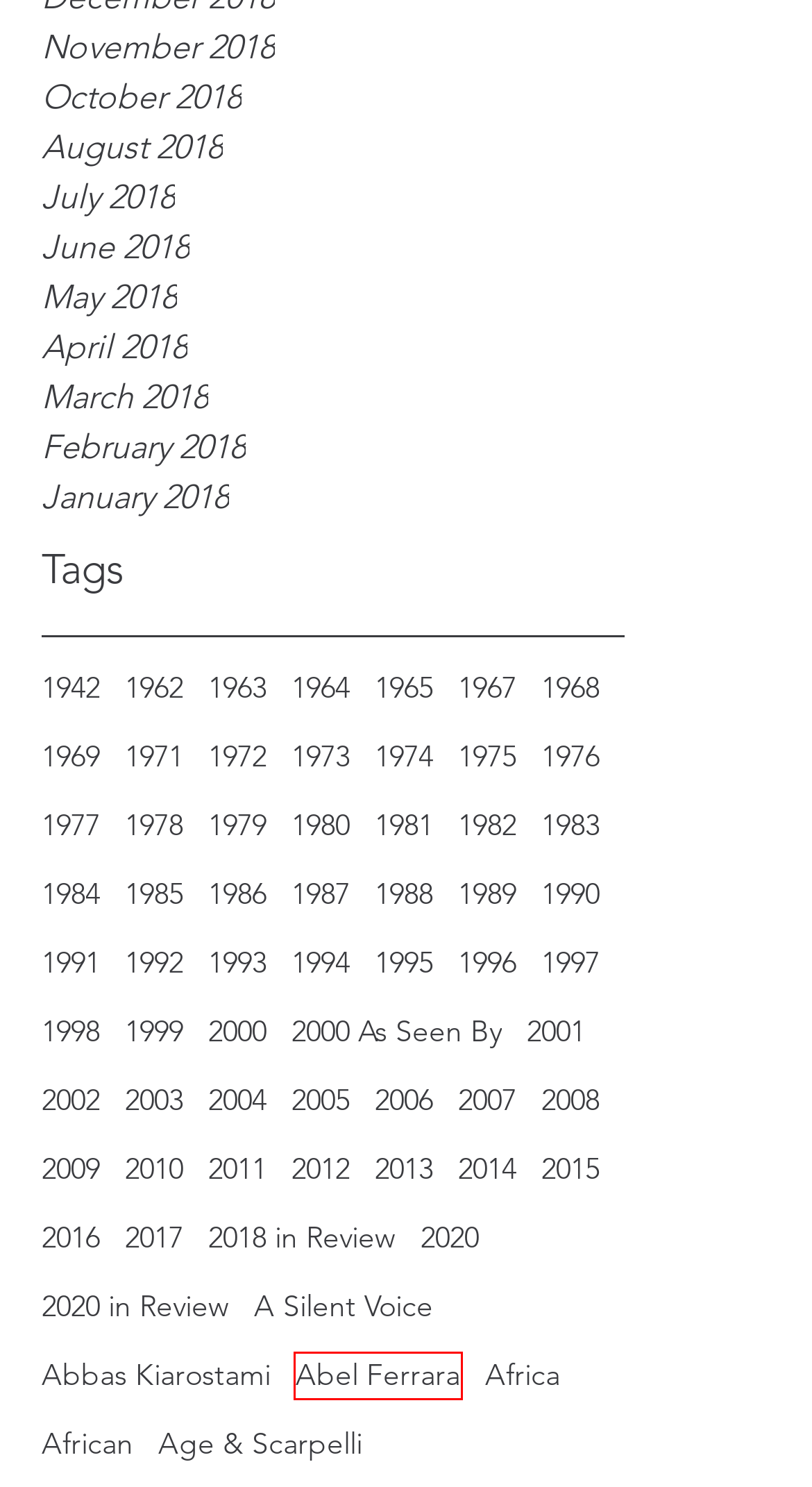Look at the screenshot of a webpage where a red bounding box surrounds a UI element. Your task is to select the best-matching webpage description for the new webpage after you click the element within the bounding box. The available options are:
A. Abel Ferrara | website-1
B. 1971 | website-1
C. July - 2018
D. Africa | website-1
E. A Silent Voice | website-1
F. 2004 | website-1
G. 2013 | website-1
H. 1974 | website-1

A